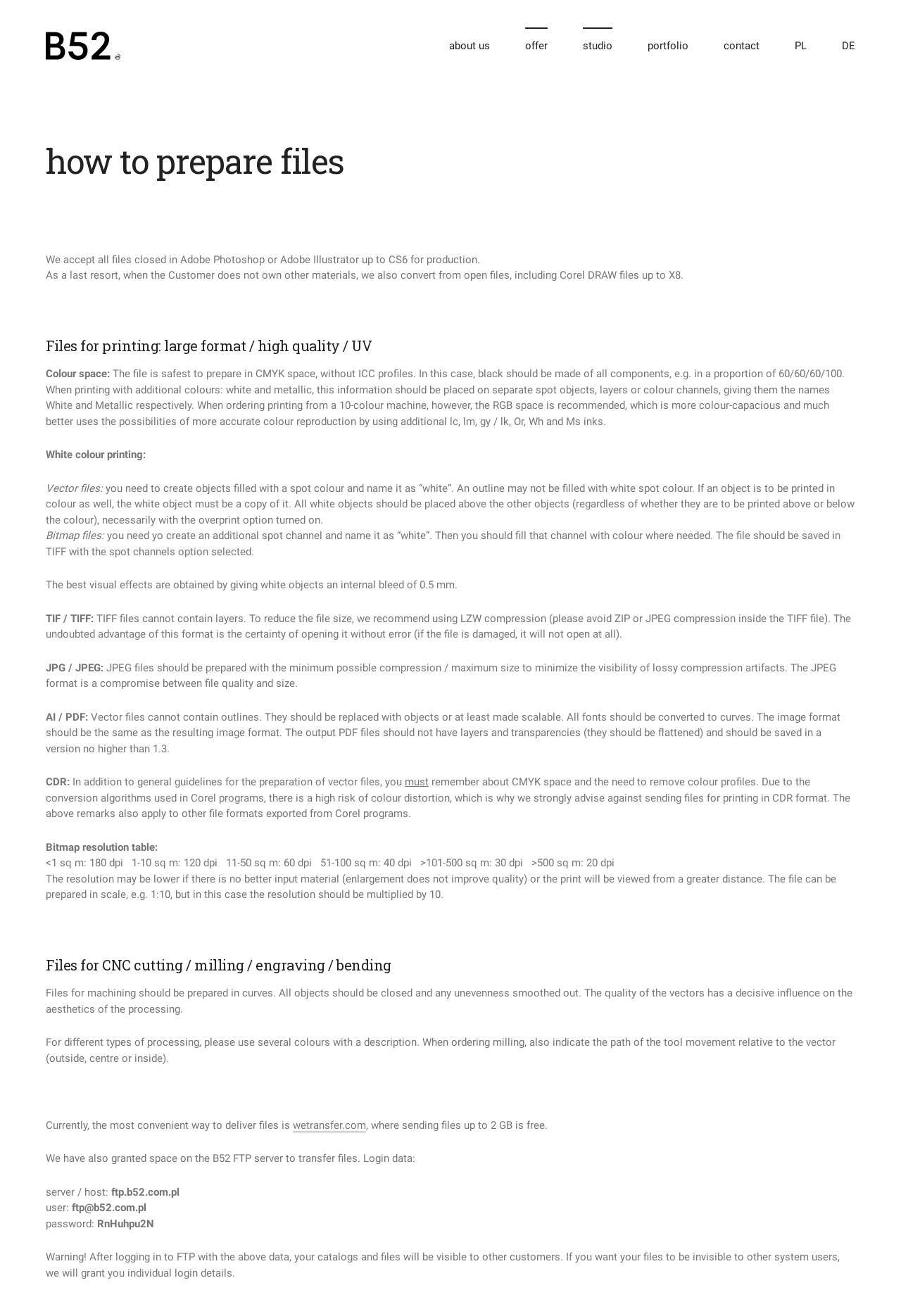Using the element description: "alt="Essu"", determine the bounding box coordinates for the specified UI element. The coordinates should be four float numbers between 0 and 1, [left, top, right, bottom].

[0.051, 0.024, 0.134, 0.045]